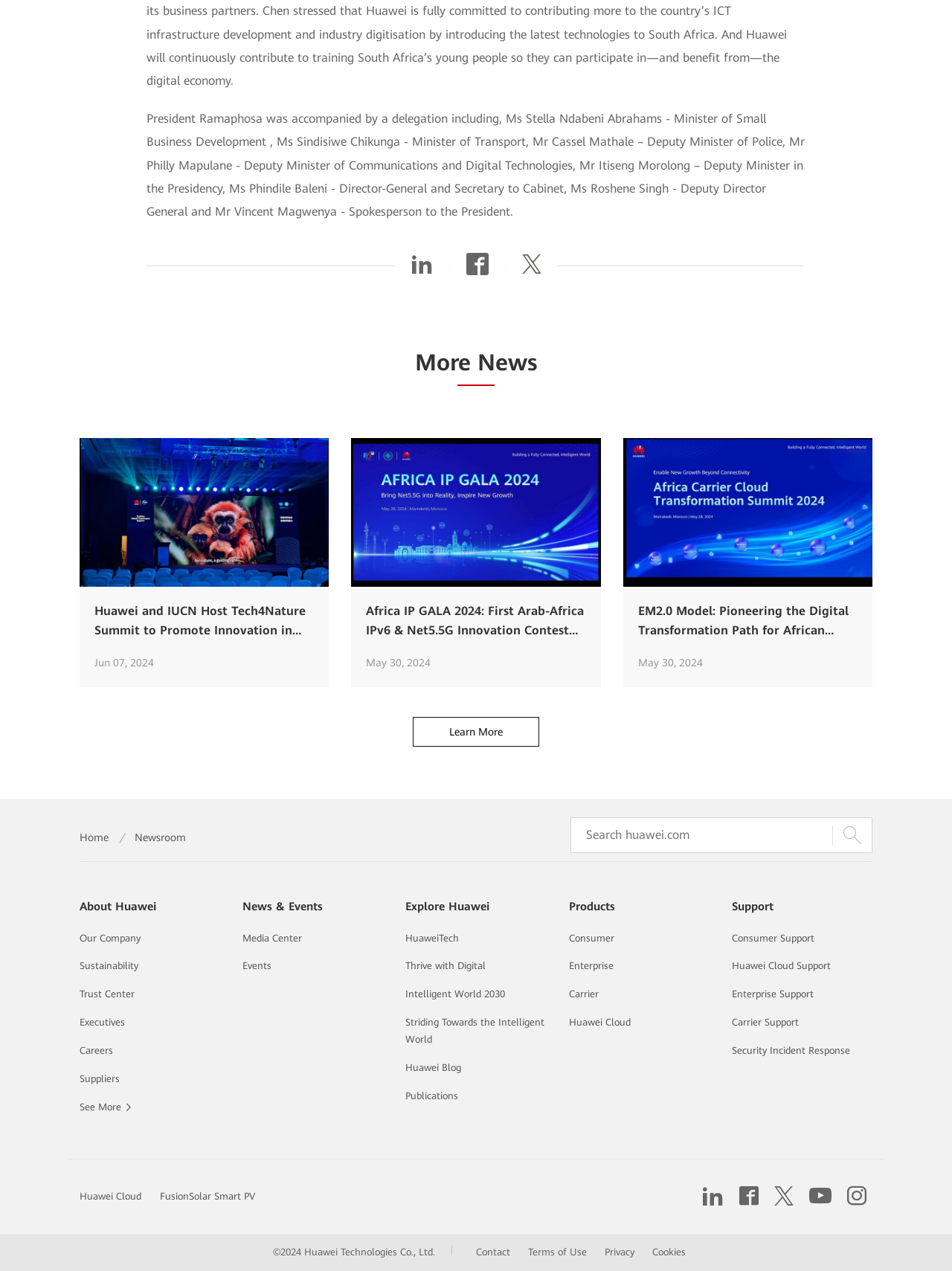For the given element description tic technologies, determine the bounding box coordinates of the UI element. The coordinates should follow the format (top-left x, top-left y, bottom-right x, bottom-right y) and be within the range of 0 to 1.

None